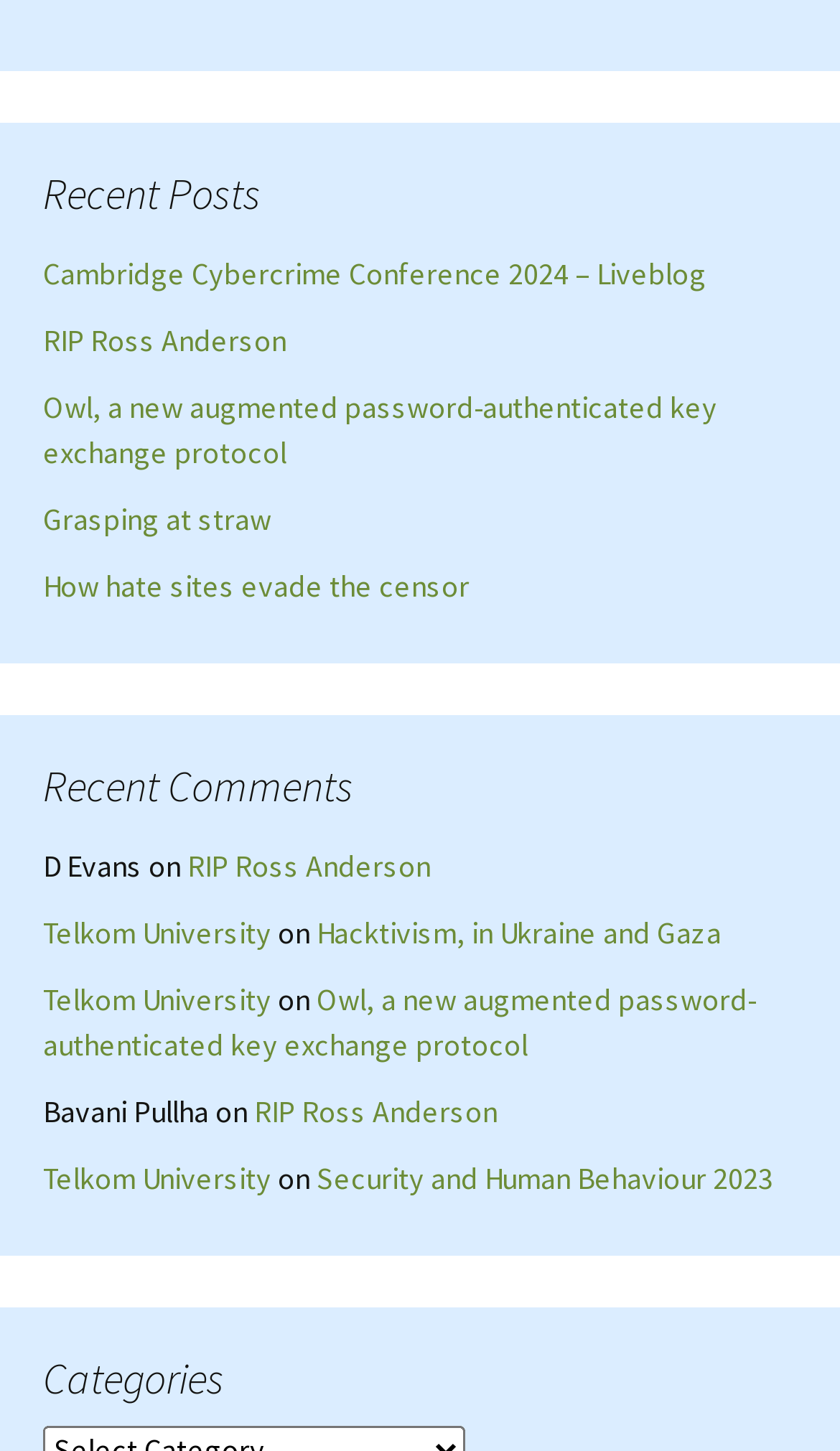How many recent posts are listed?
Refer to the image and provide a one-word or short phrase answer.

5